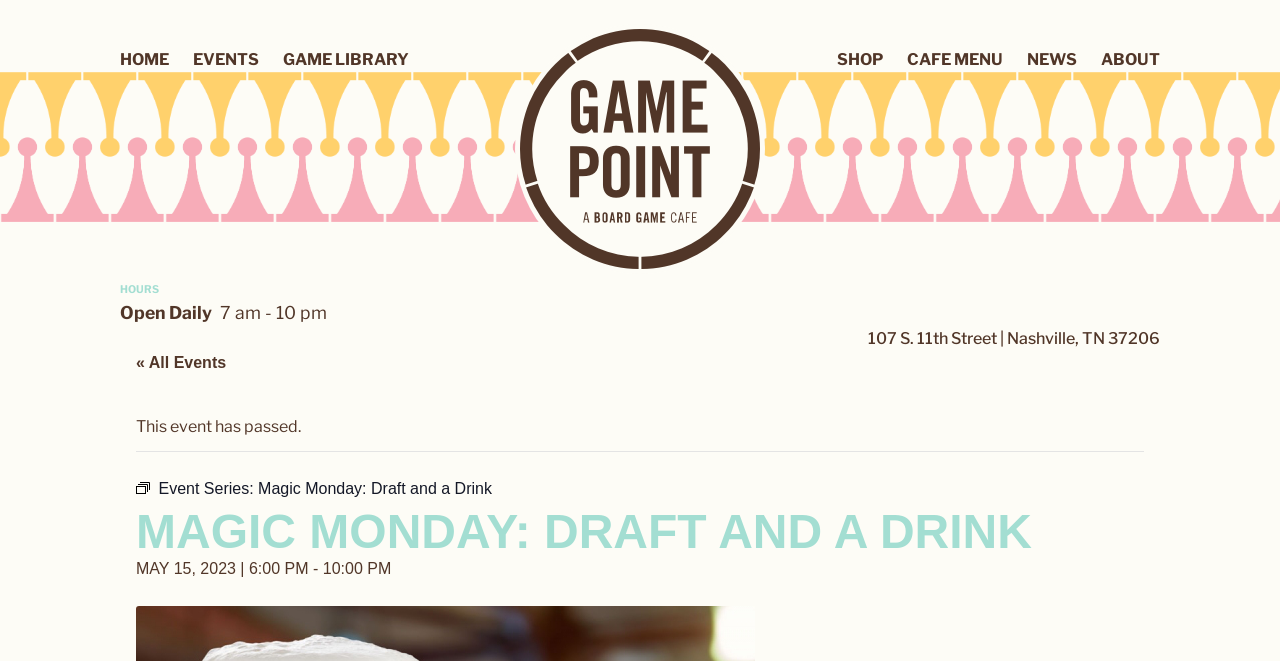Identify the bounding box coordinates of the element to click to follow this instruction: 'view magic monday event details'. Ensure the coordinates are four float values between 0 and 1, provided as [left, top, right, bottom].

[0.202, 0.726, 0.384, 0.752]